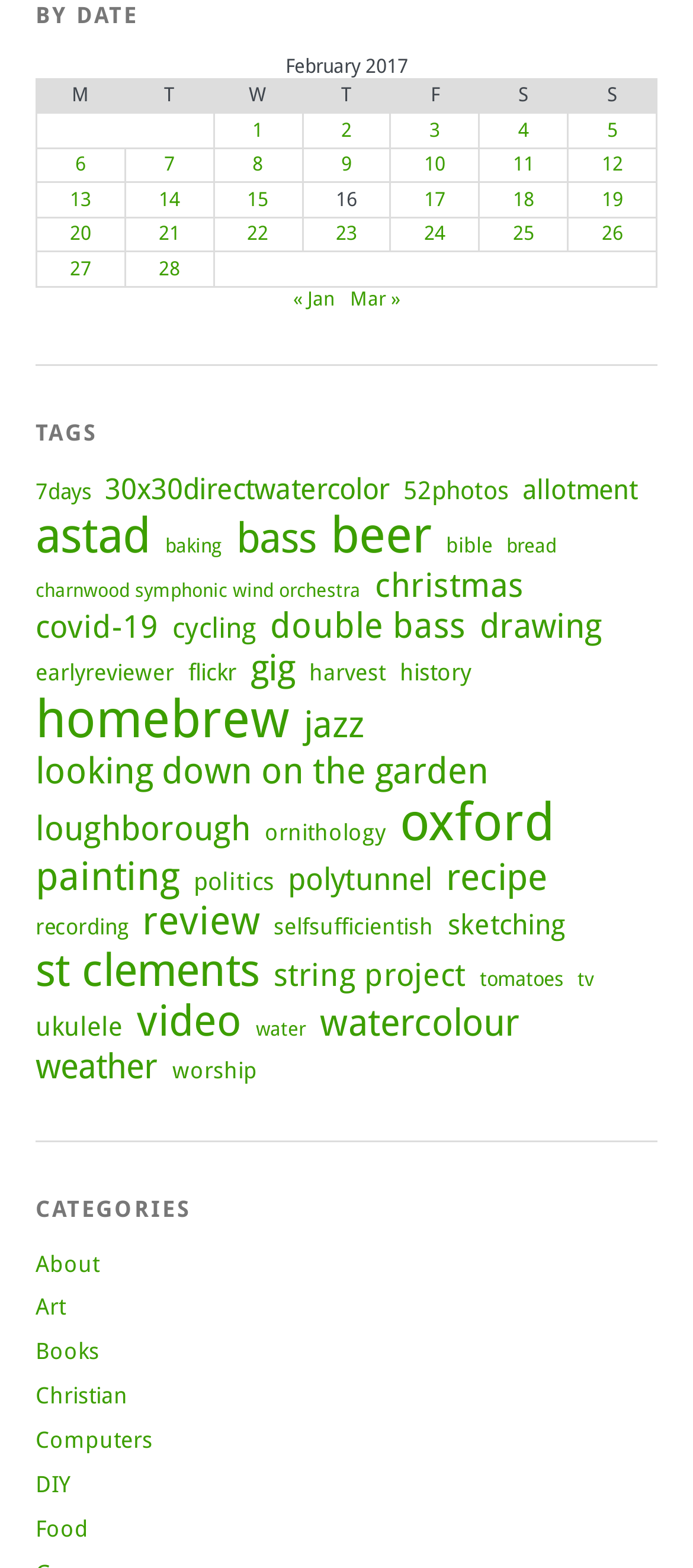From the screenshot, find the bounding box of the UI element matching this description: "looking down on the garden". Supply the bounding box coordinates in the form [left, top, right, bottom], each a float between 0 and 1.

[0.051, 0.478, 0.705, 0.505]